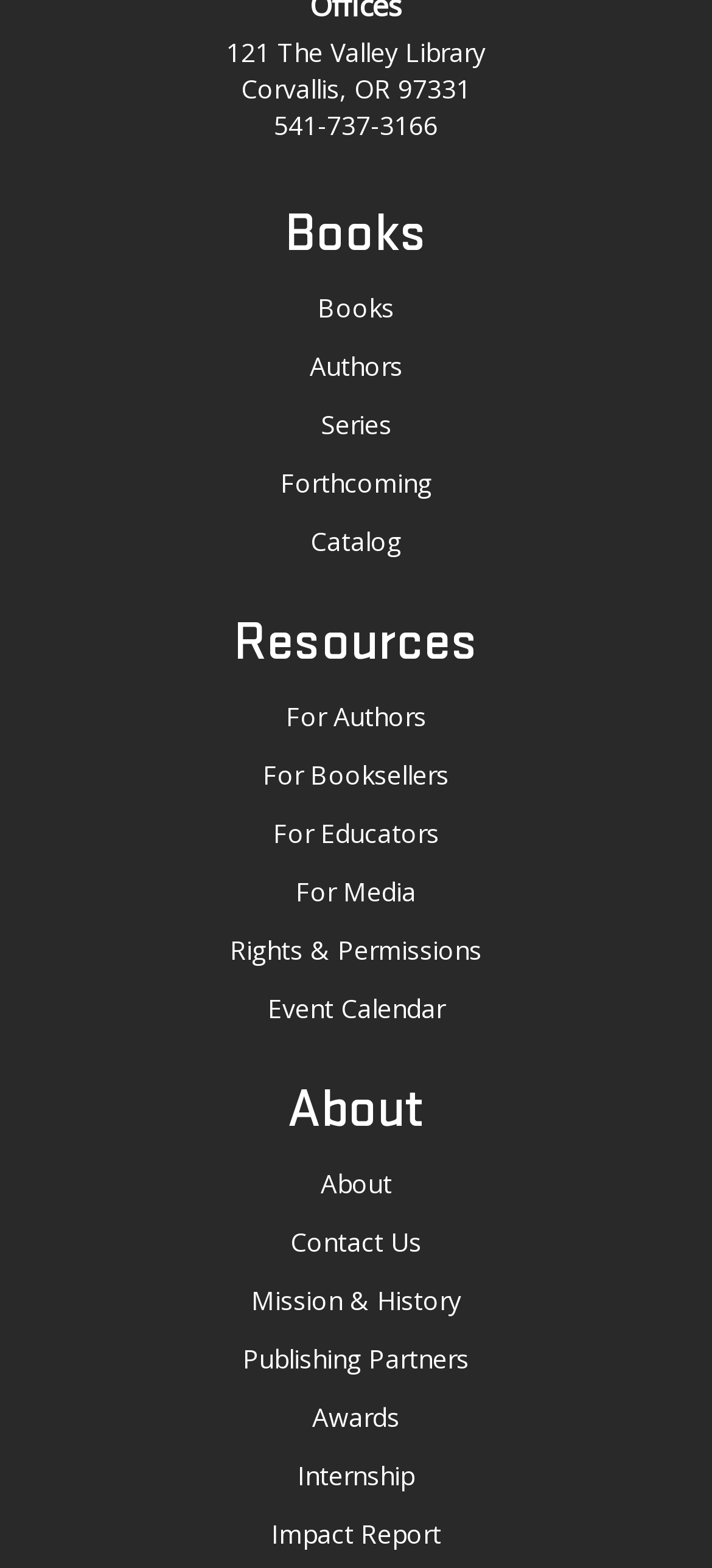Determine the bounding box of the UI element mentioned here: "For Educators". The coordinates must be in the format [left, top, right, bottom] with values ranging from 0 to 1.

[0.383, 0.521, 0.617, 0.543]